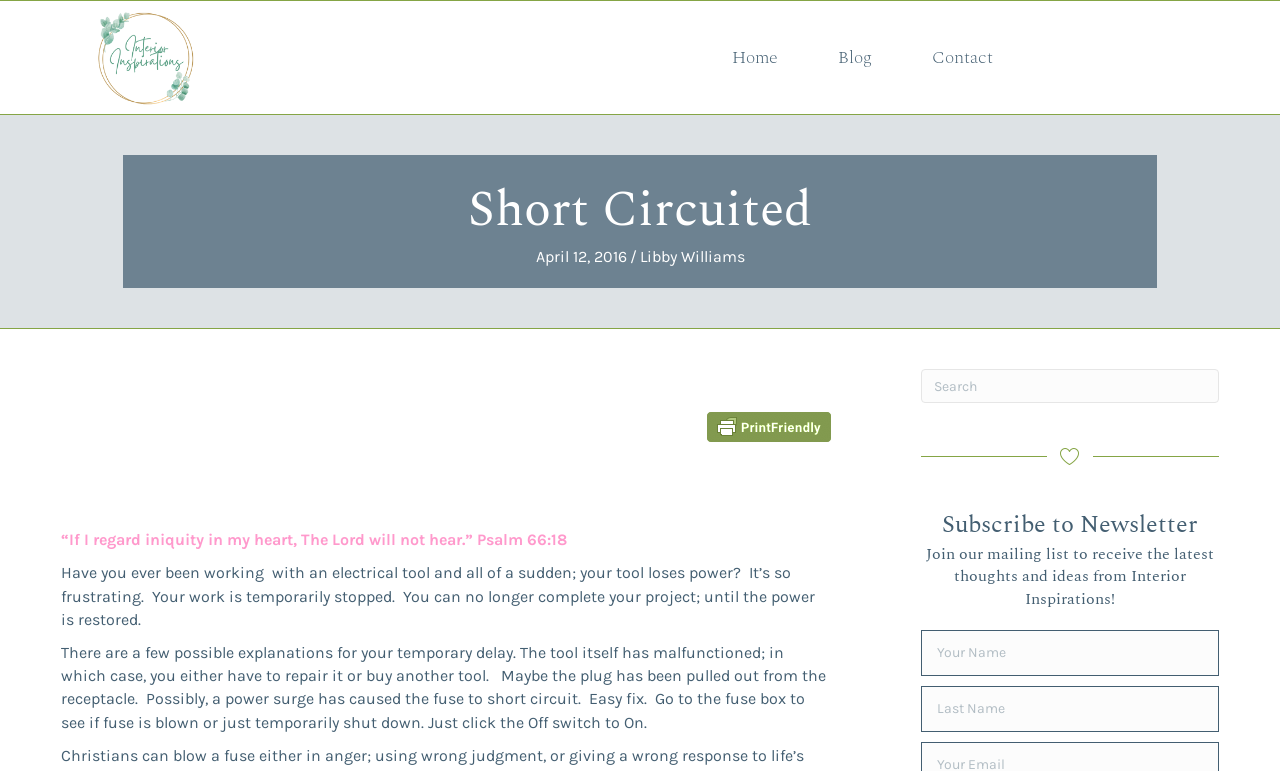Answer this question using a single word or a brief phrase:
What is the topic of the blog post?

Electrical tool malfunction